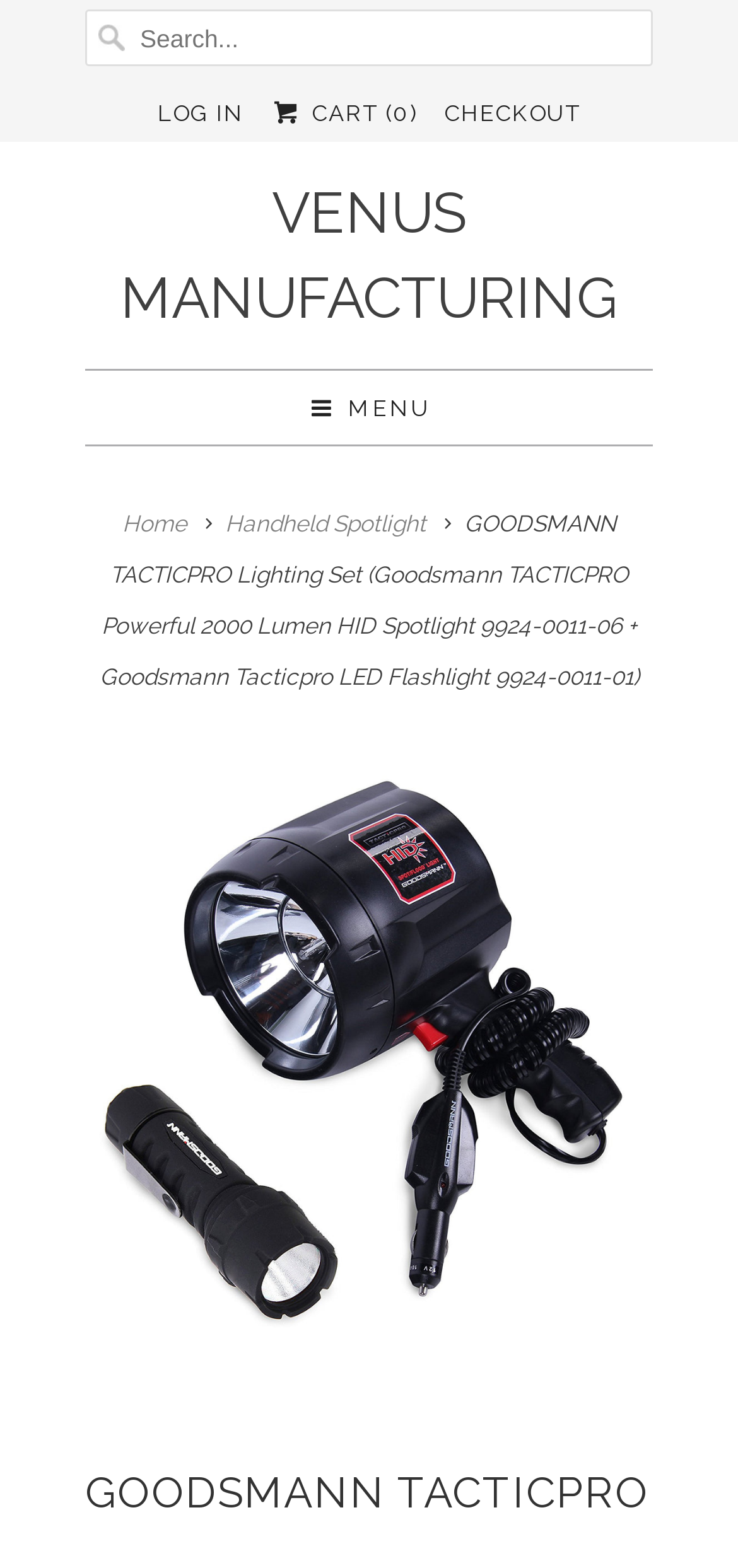Generate the text content of the main heading of the webpage.

GOODSMANN TACTICPRO LIGHTING SET (GOODSMANN TACTICPRO POWERFUL 2000 LUMEN HID SPOTLIGHT 9924-0011-06 + GOODSMANN TACTICPRO LED FLASHLIGHT 9924-0011-01)